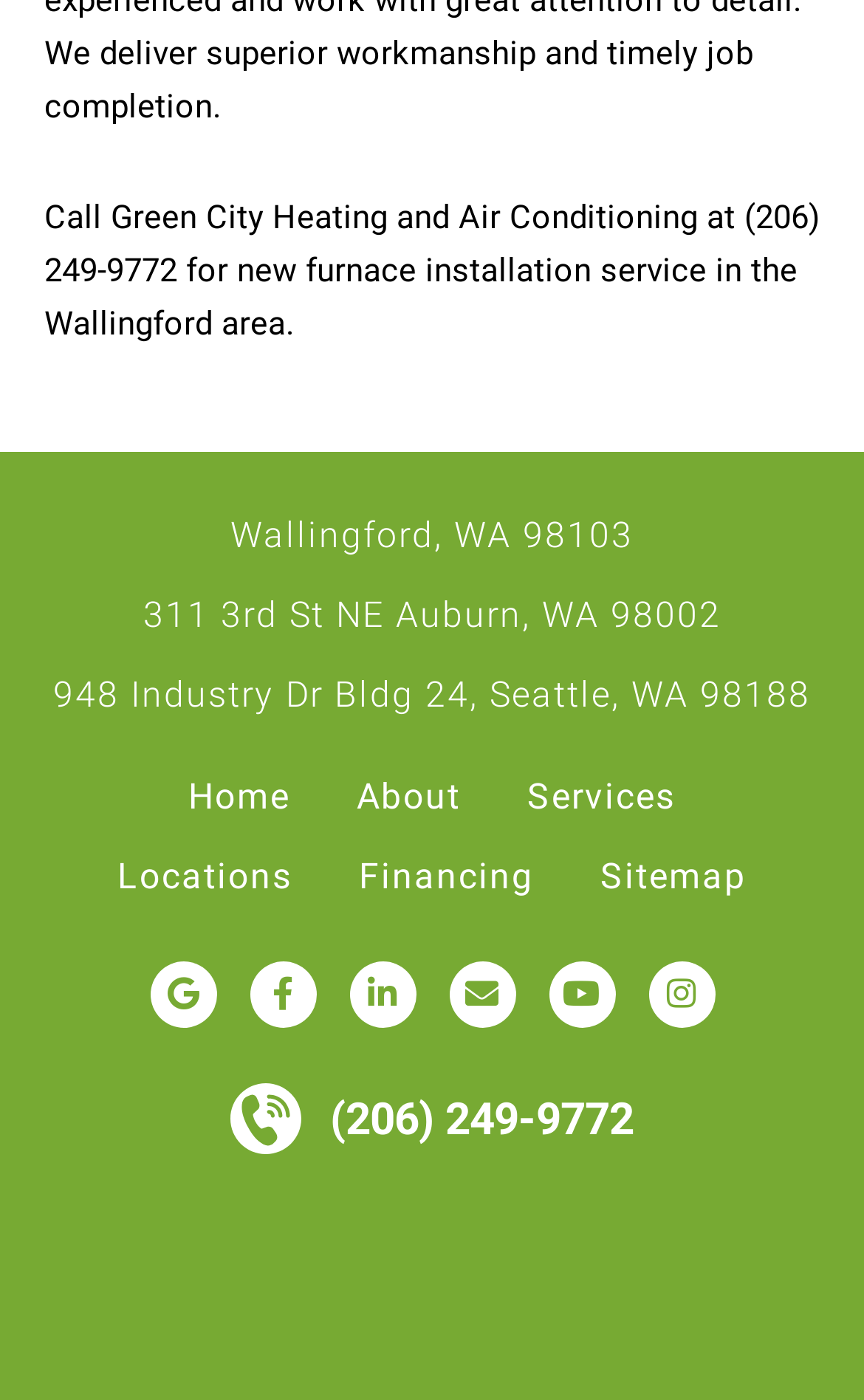Identify the bounding box coordinates of the specific part of the webpage to click to complete this instruction: "Visit the 'About' page".

[0.374, 0.541, 0.572, 0.598]